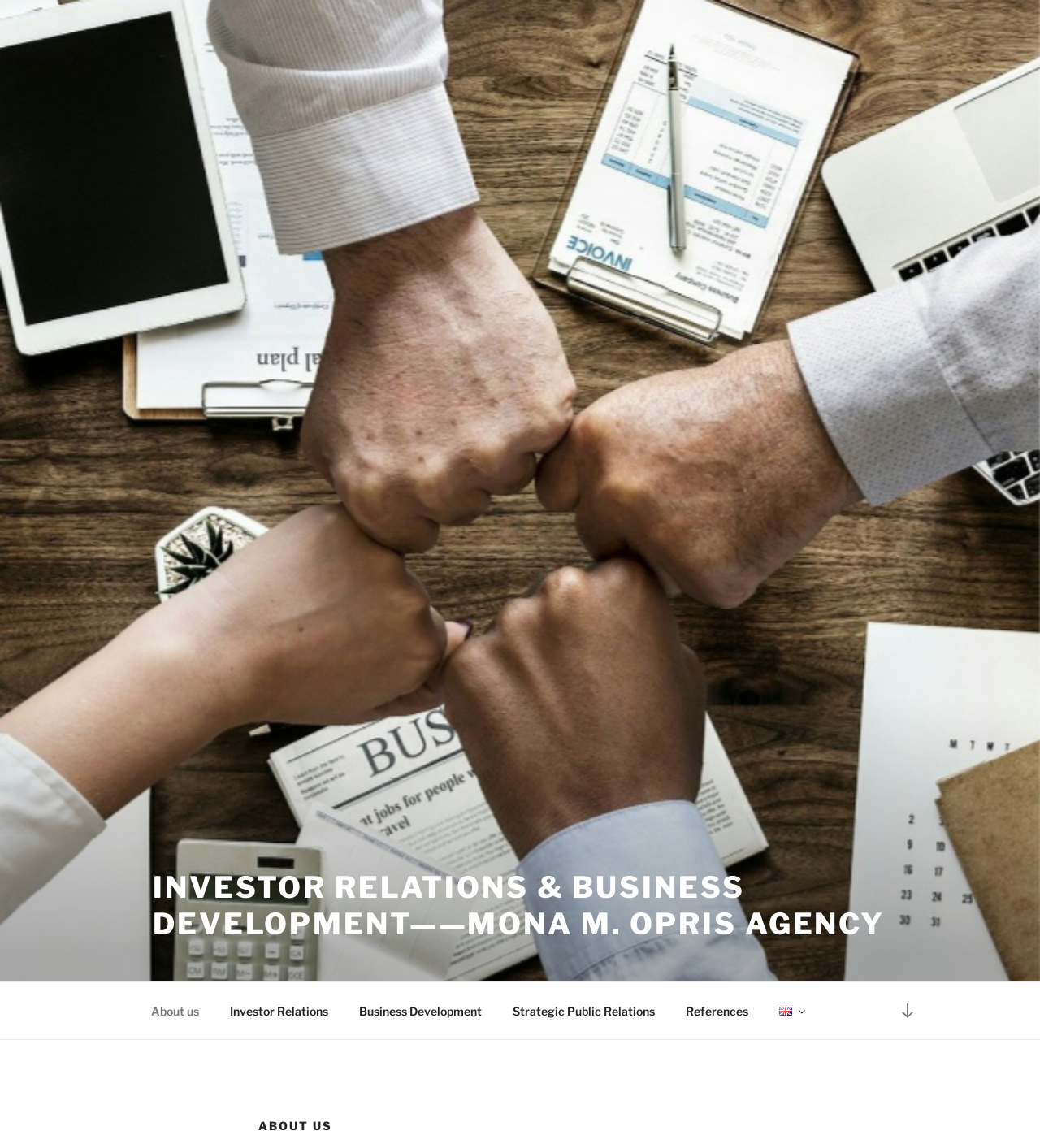Identify the bounding box coordinates of the specific part of the webpage to click to complete this instruction: "Learn about Business Development".

[0.331, 0.863, 0.477, 0.898]